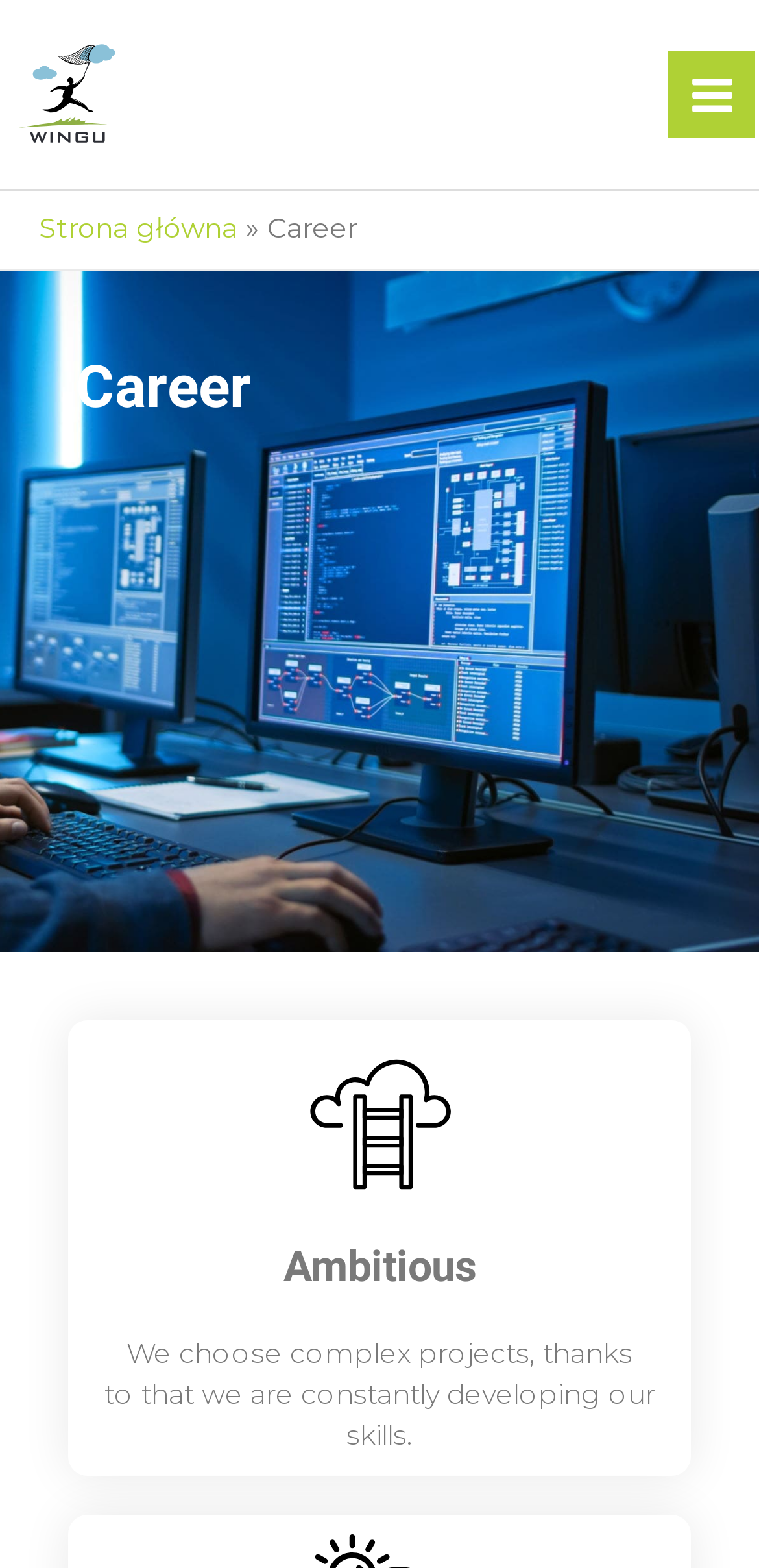Extract the bounding box coordinates for the UI element described as: "alt="Monitorowanie. Zarządzanie. Bezpieczeństwo"".

[0.005, 0.047, 0.172, 0.07]